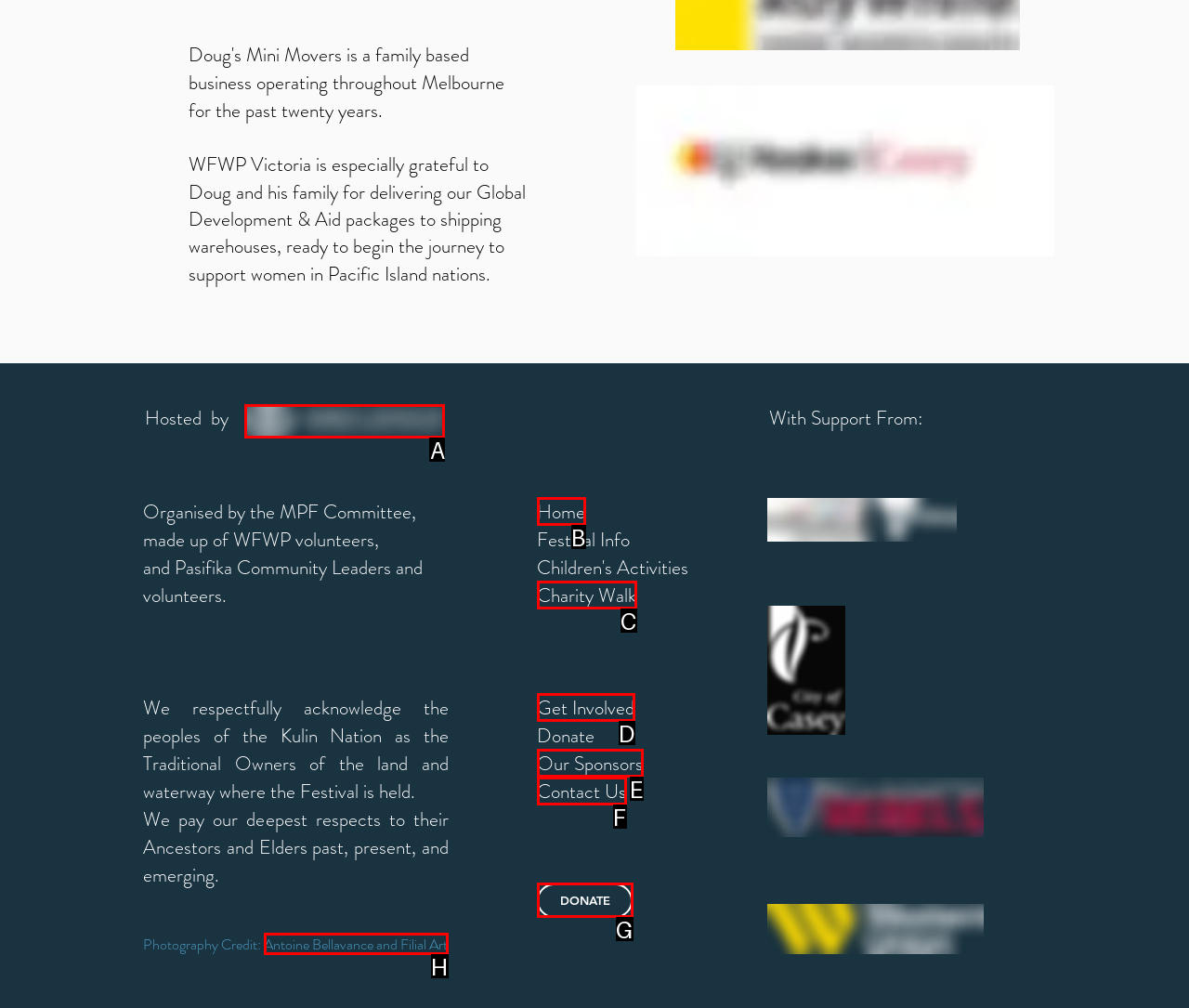Tell me which option I should click to complete the following task: Click the 'WFWP Aust.' logo Answer with the option's letter from the given choices directly.

A